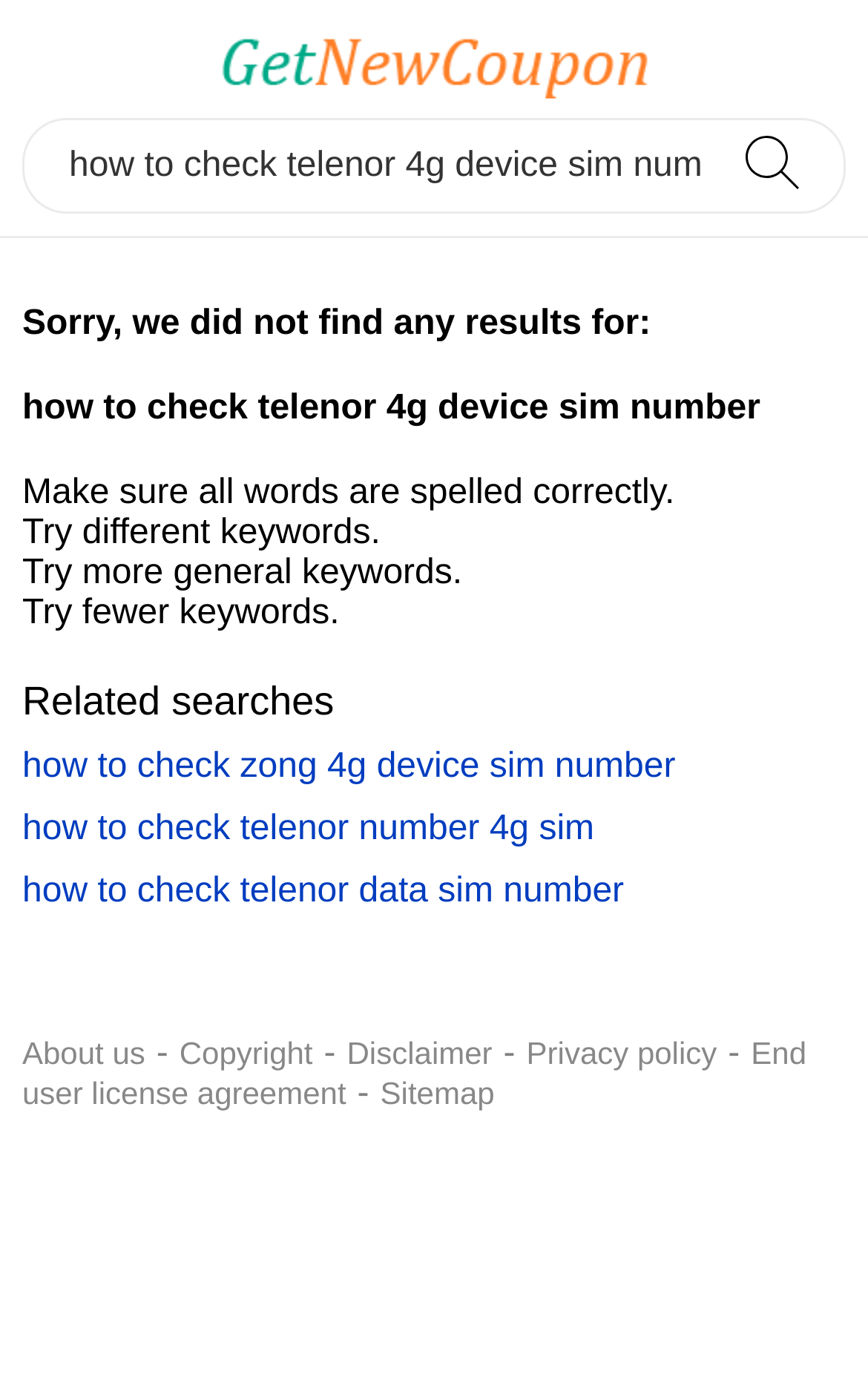What is the error message displayed? Based on the screenshot, please respond with a single word or phrase.

Sorry, we did not find any results